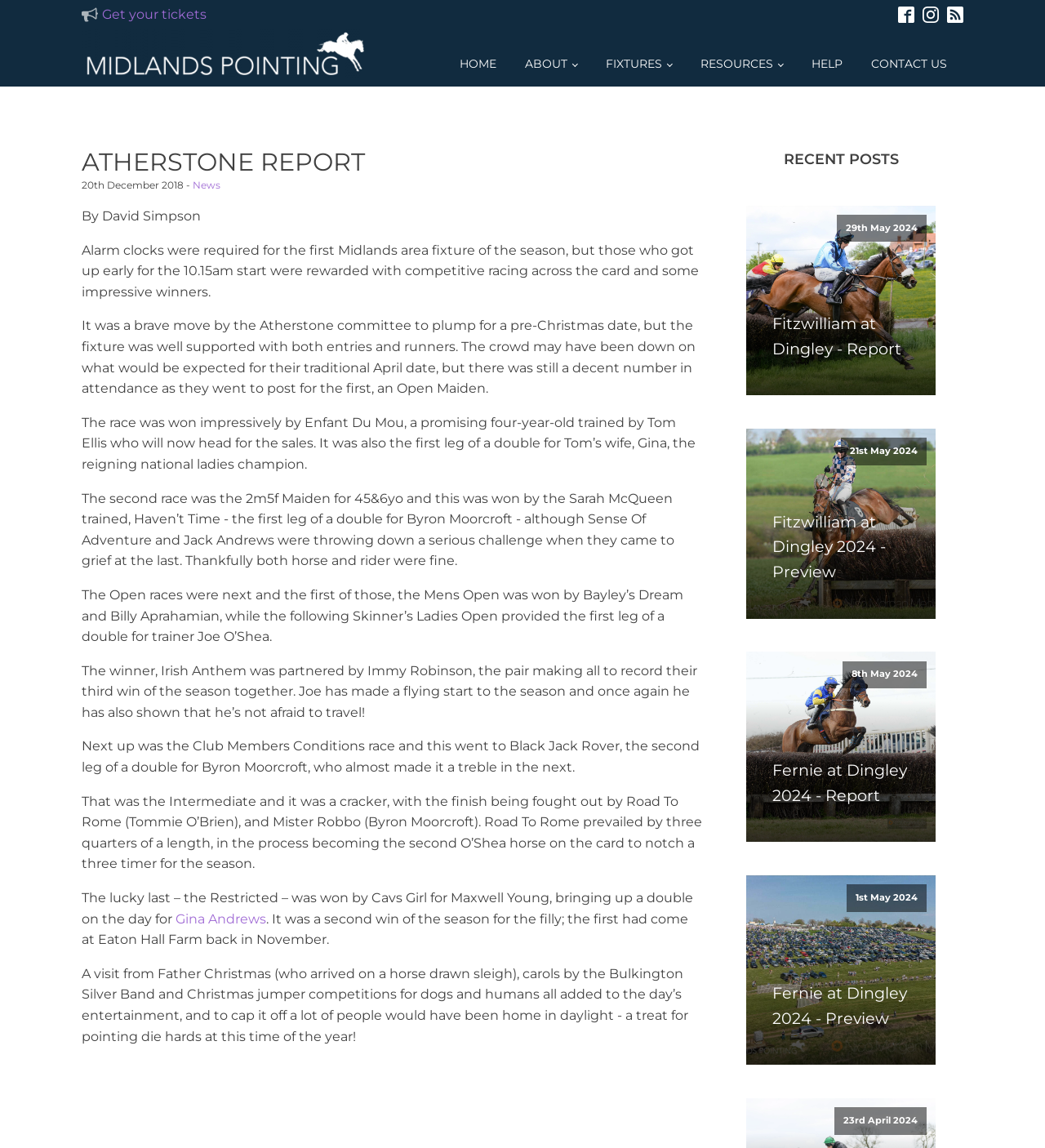What is the name of the association?
Deliver a detailed and extensive answer to the question.

I found the answer by looking at the link element with the text 'Midlands Point-To-Point Association' which is located at the top left of the webpage.